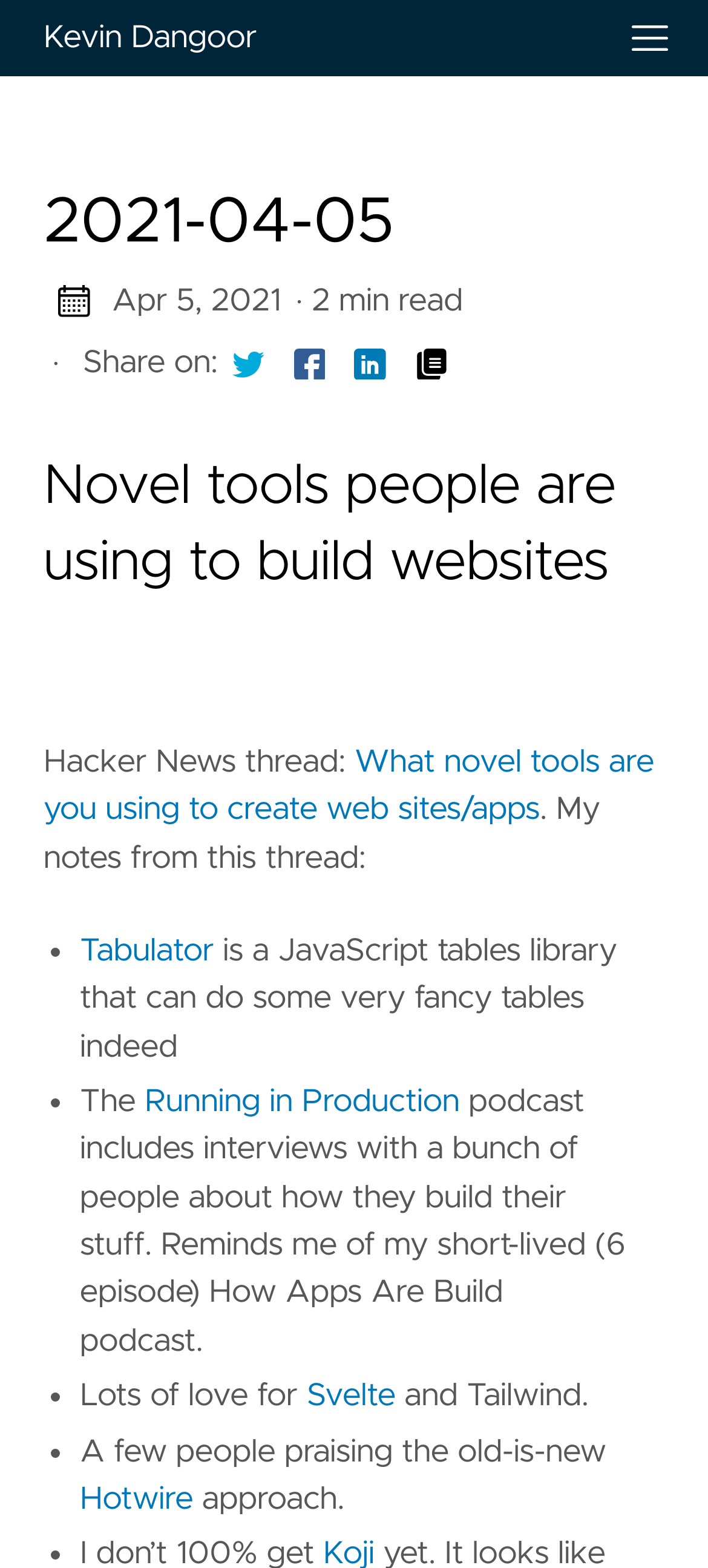Provide a brief response to the question using a single word or phrase: 
Who is the author of the article?

Kevin Dangoor